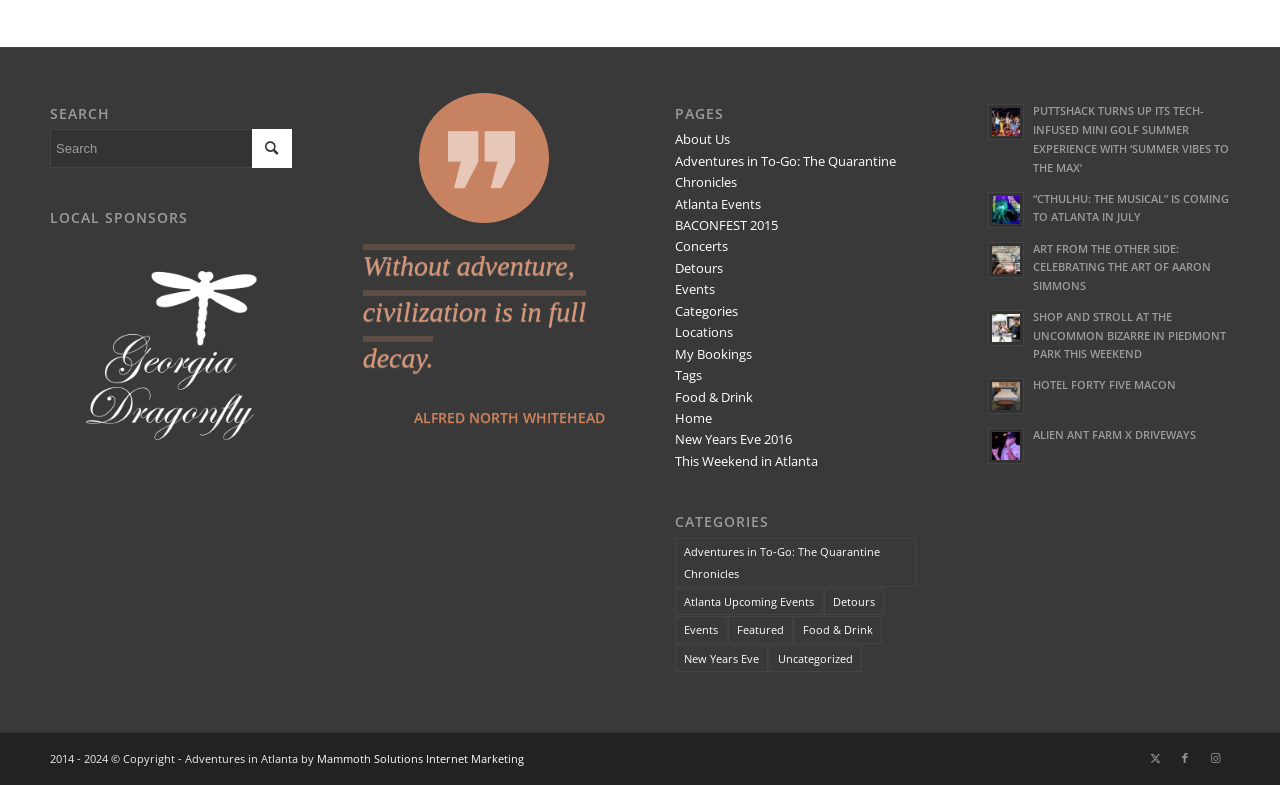What is the name of the author of the quote in the blockquote?
Refer to the image and provide a one-word or short phrase answer.

ALFRED NORTH WHITEHEAD